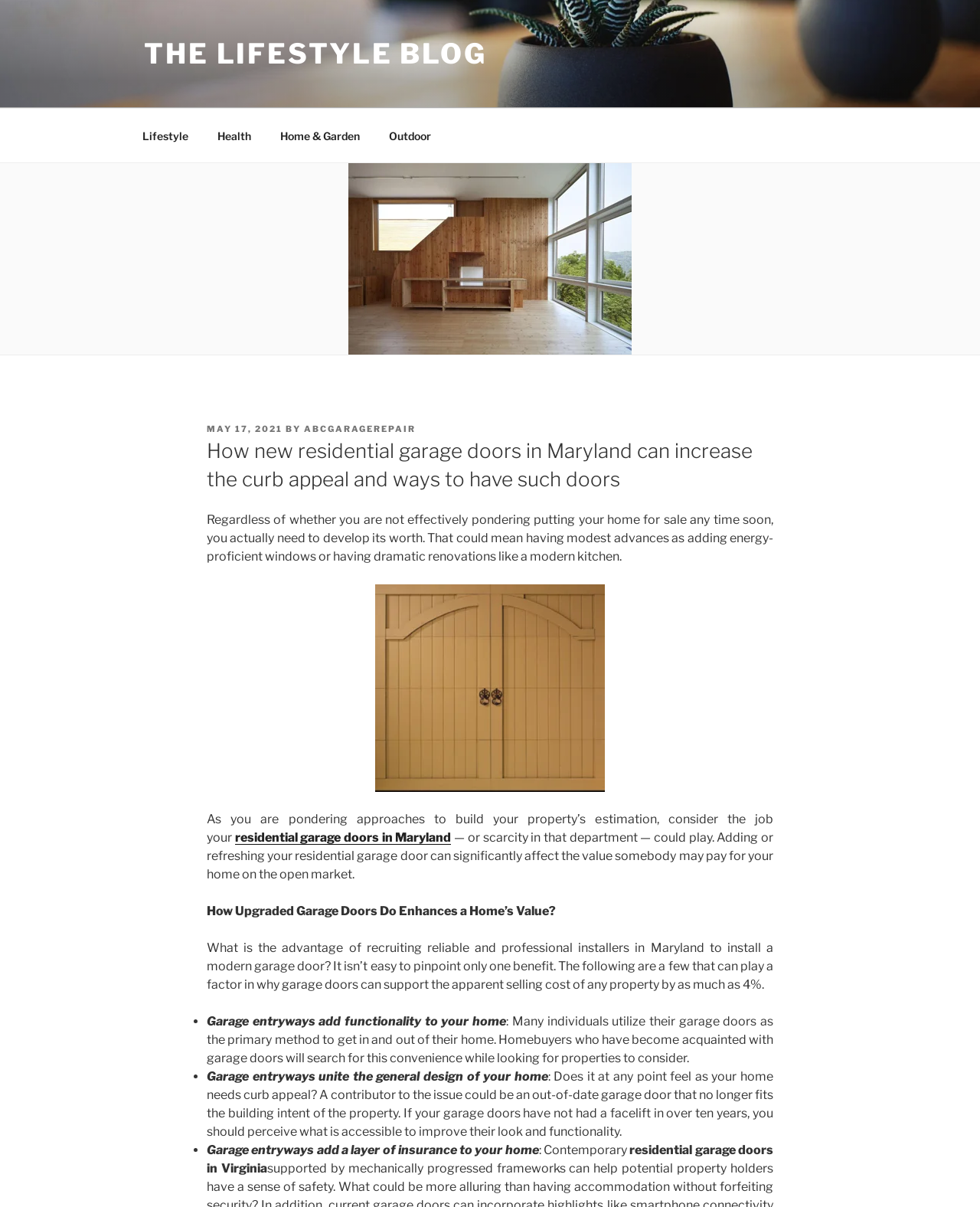Find the bounding box coordinates of the element you need to click on to perform this action: 'Click the 'Allow all' button'. The coordinates should be represented by four float values between 0 and 1, in the format [left, top, right, bottom].

None